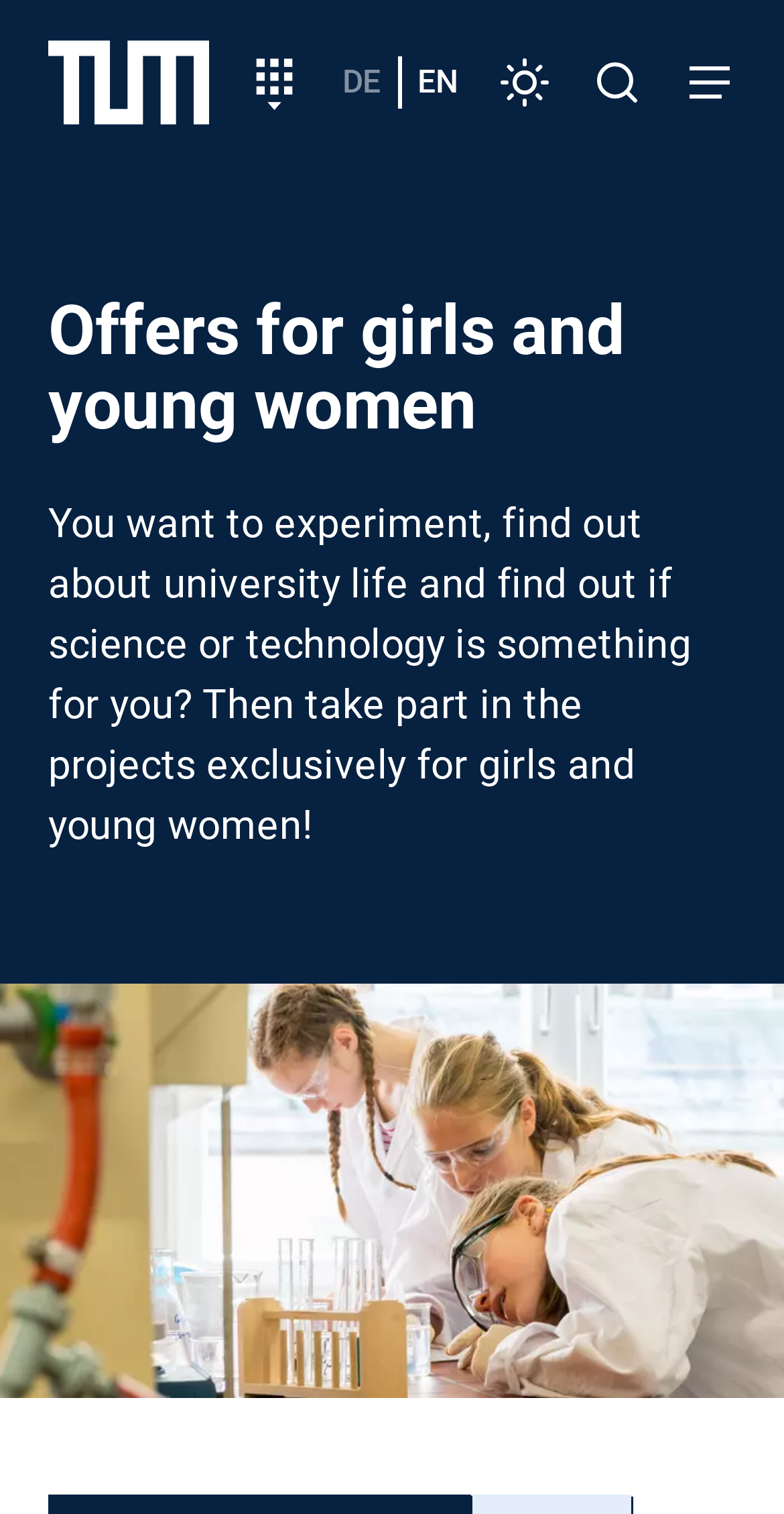Please determine and provide the text content of the webpage's heading.

Offers for girls and young women